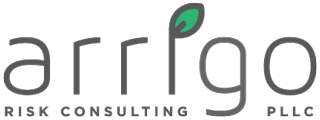Illustrate the image with a detailed caption.

The image features the logo of "Arrigo Risk Consulting, PLLC," showcasing a modern and sleek design. The logo includes the word "arrigo" in lowercase letters, with the letters styled in a light gray color. An eye-catching green leaf motif is integrated into the letter "g," symbolizing growth and sustainability. Below the company name, "RISK CONSULTING" is displayed in larger, bold lettering, emphasizing the firm's focus on risk management. The overall design conveys professionalism and a commitment to providing expert consulting services in the agricultural sector, particularly related to crop insurance and risk assessment.